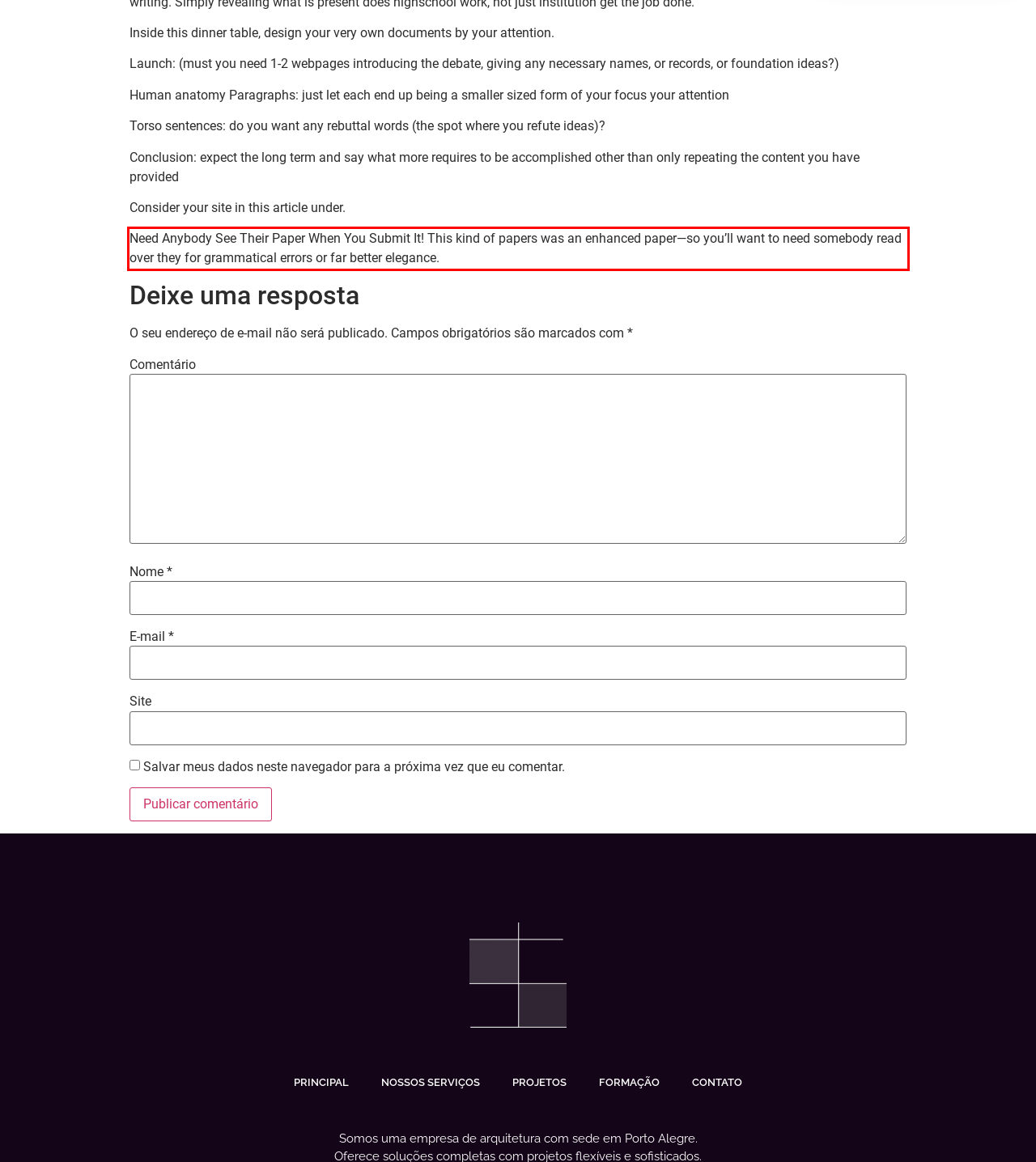Extract and provide the text found inside the red rectangle in the screenshot of the webpage.

Need Anybody See Their Paper When You Submit It! This kind of papers was an enhanced paper—so you’ll want to need somebody read over they for grammatical errors or far better elegance.